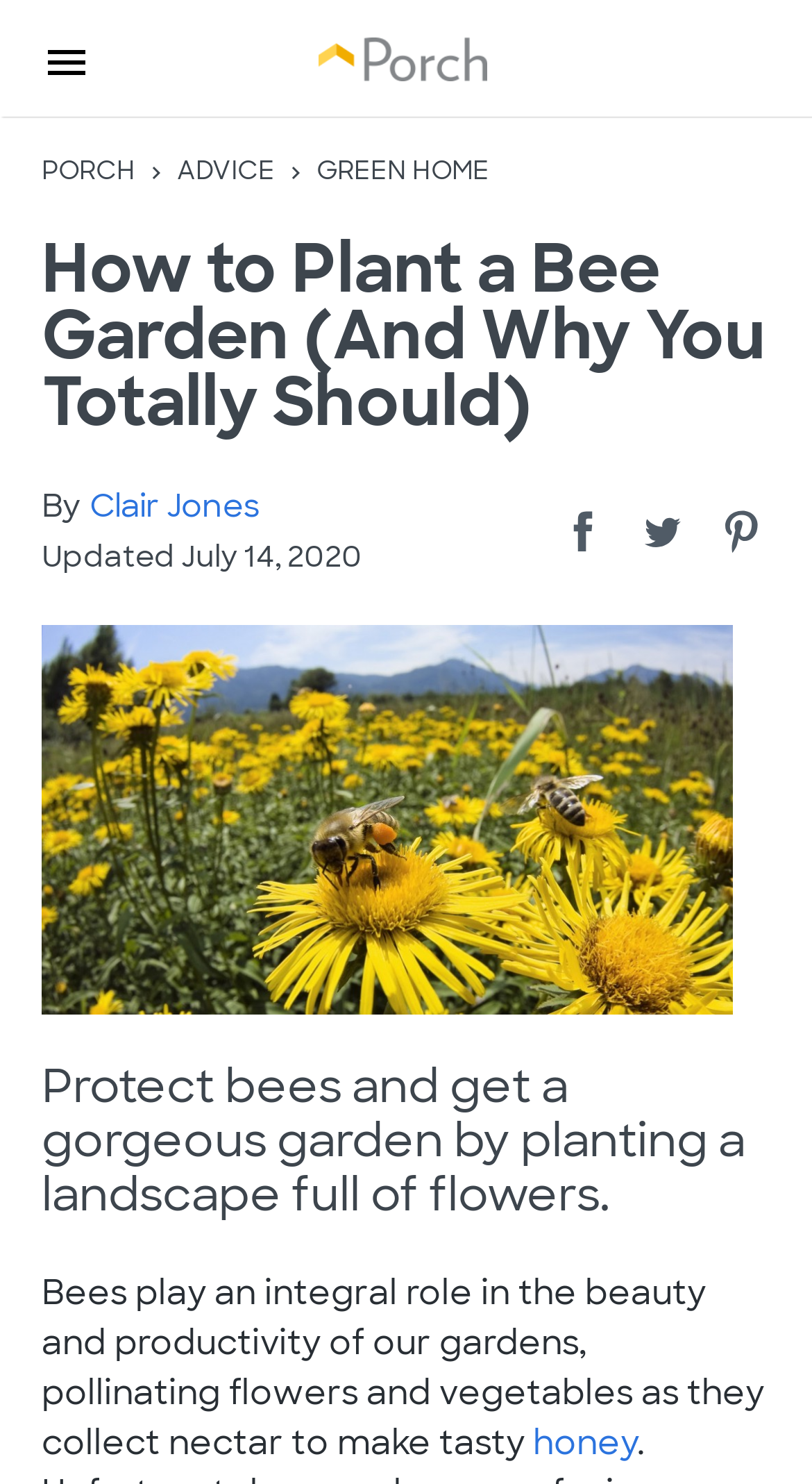Identify the coordinates of the bounding box for the element that must be clicked to accomplish the instruction: "Click the Porch Logo".

[0.392, 0.025, 0.601, 0.055]